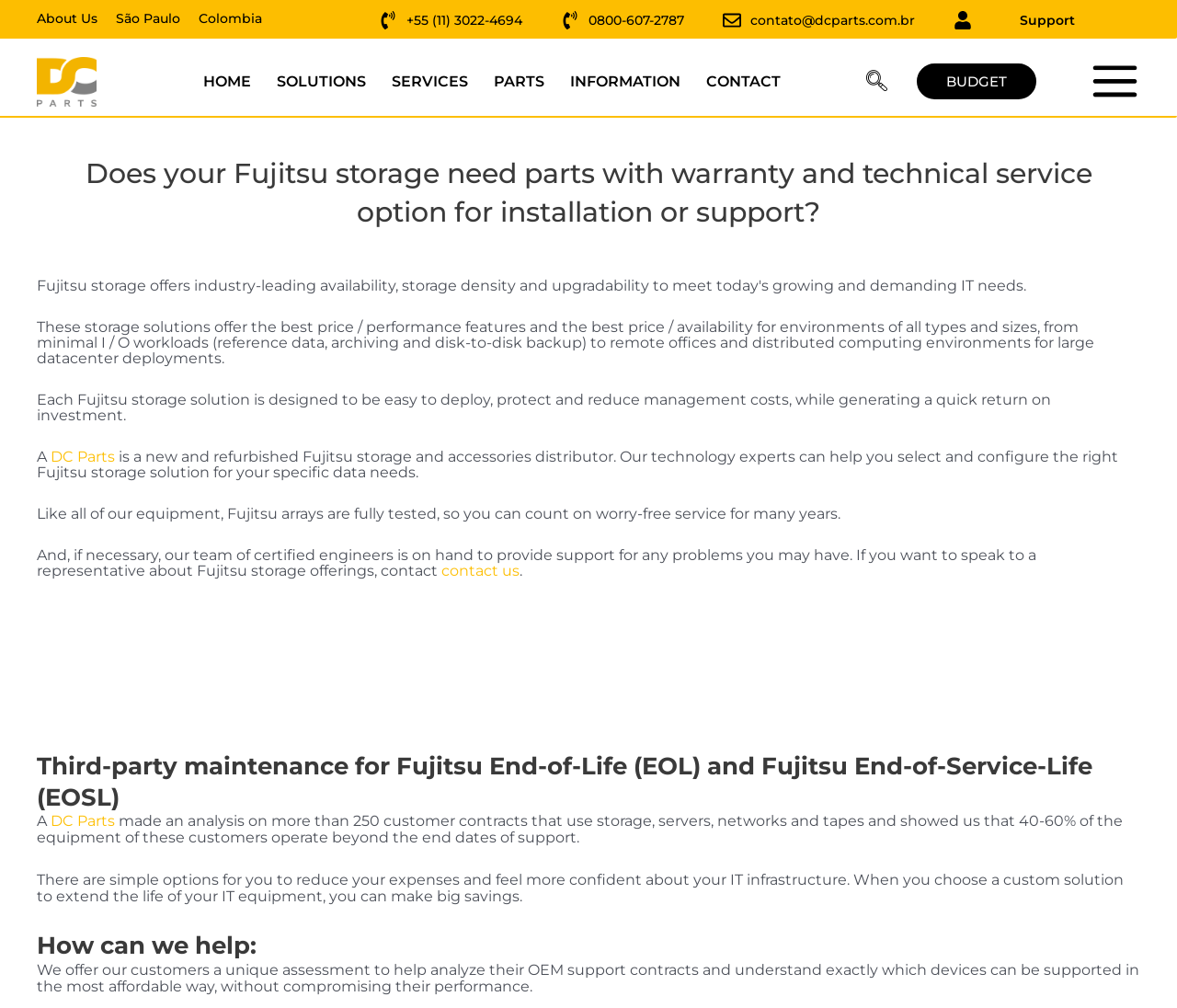Determine the bounding box coordinates of the region to click in order to accomplish the following instruction: "Click on About Us". Provide the coordinates as four float numbers between 0 and 1, specifically [left, top, right, bottom].

[0.031, 0.012, 0.083, 0.025]